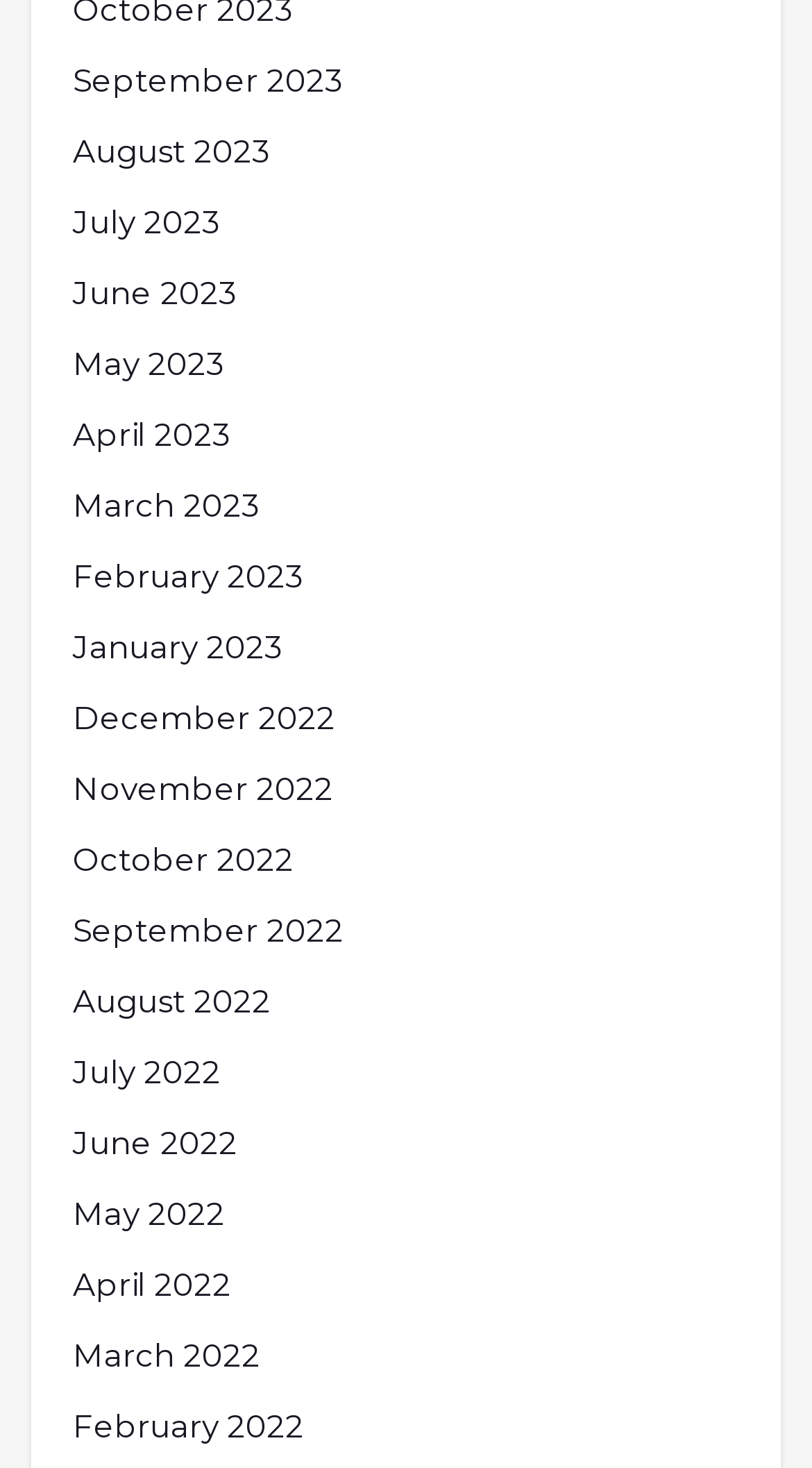How many links are there on the webpage? Examine the screenshot and reply using just one word or a brief phrase.

18